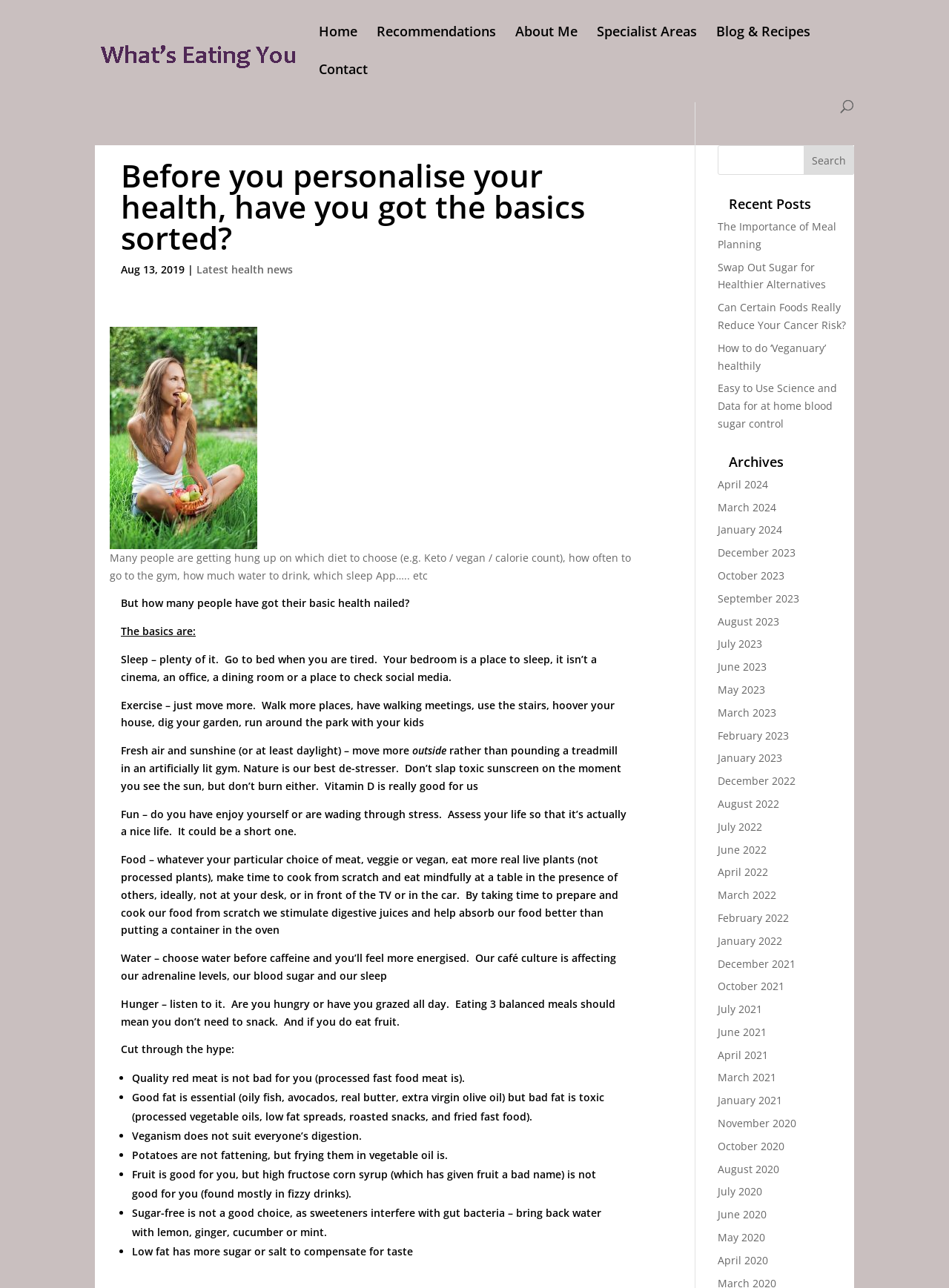Locate the heading on the webpage and return its text.

Before you personalise your health, have you got the basics sorted?